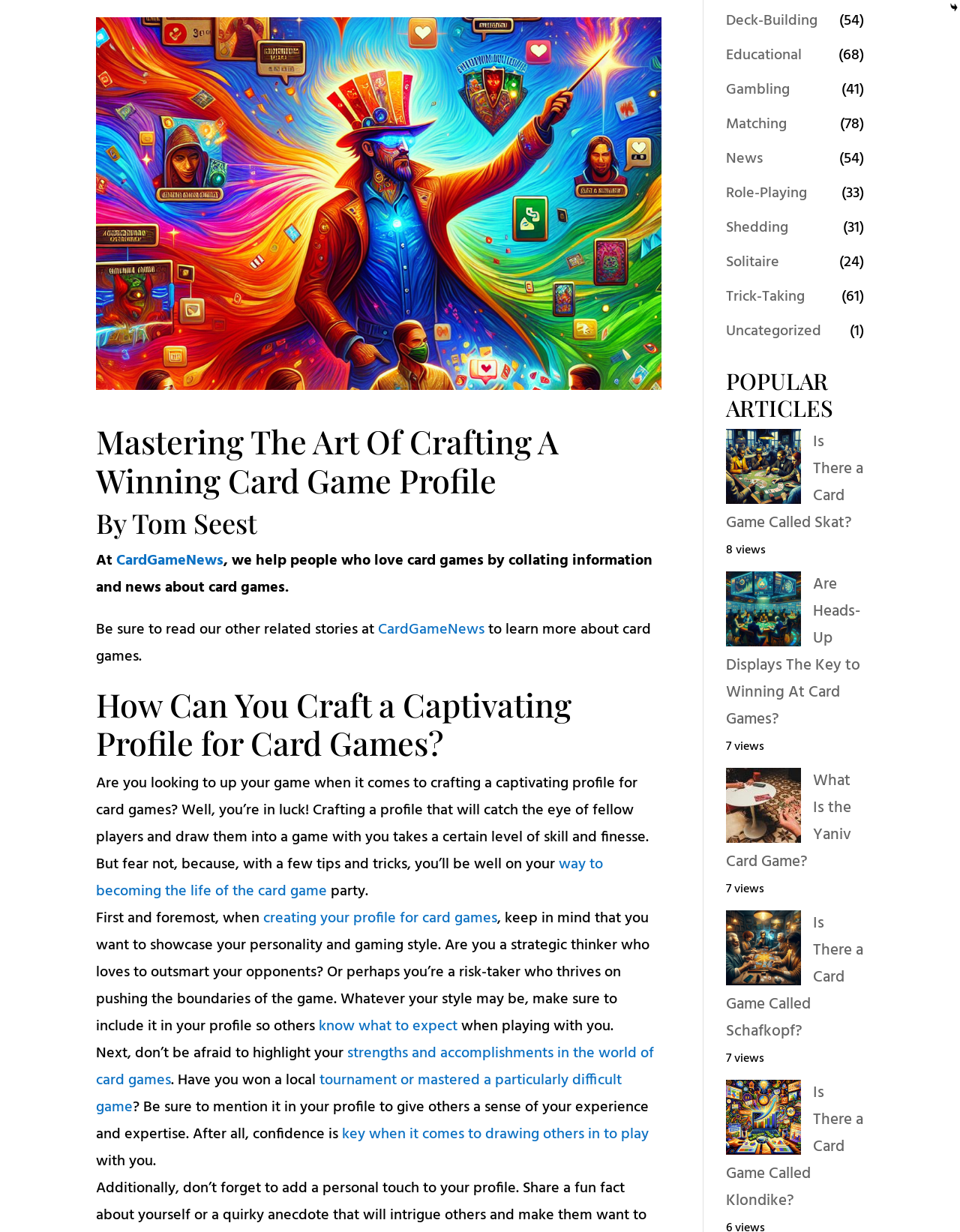Predict the bounding box of the UI element based on the description: "know what to expect". The coordinates should be four float numbers between 0 and 1, formatted as [left, top, right, bottom].

[0.332, 0.823, 0.477, 0.843]